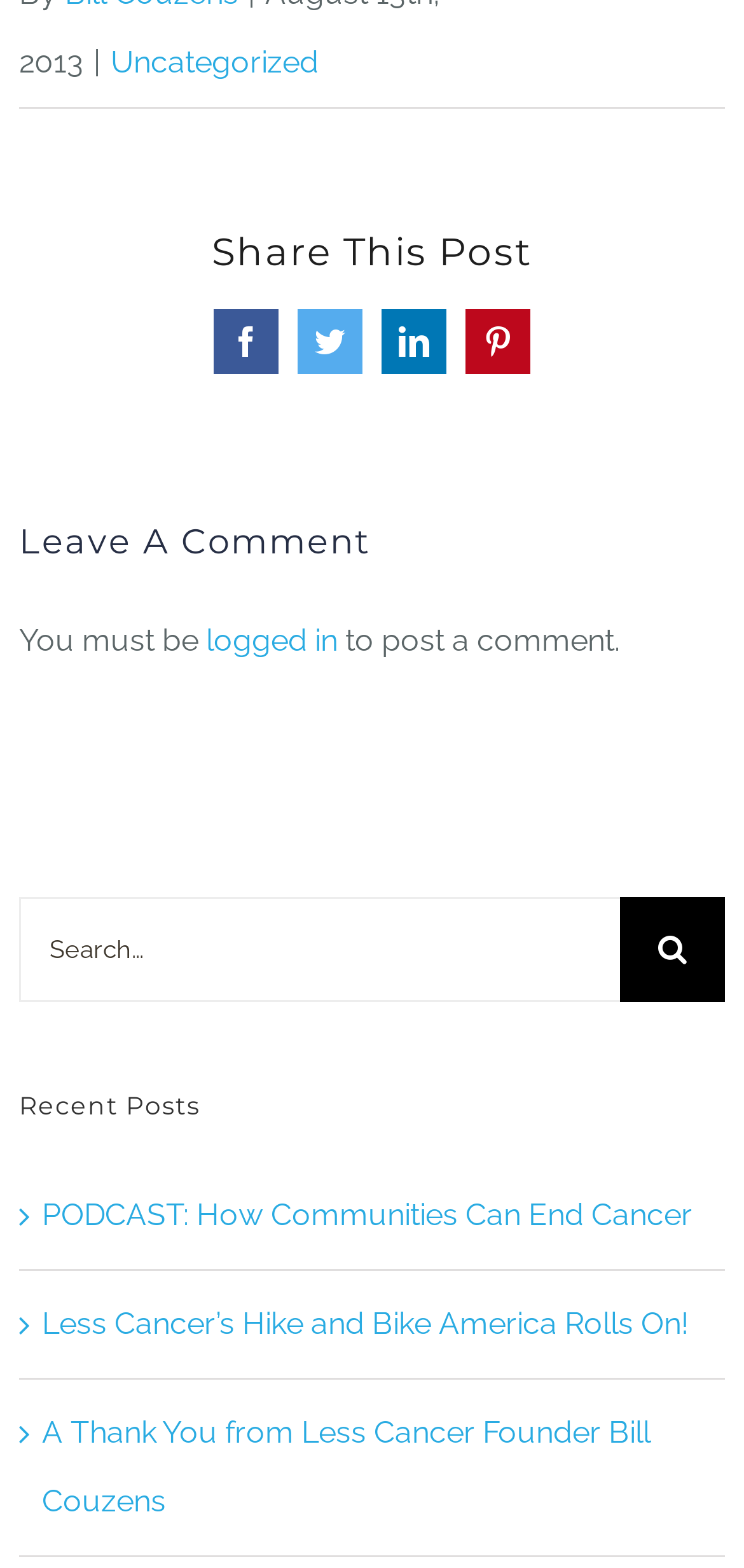Locate the bounding box coordinates of the element that should be clicked to fulfill the instruction: "Click on the LinkedIn icon".

[0.513, 0.197, 0.6, 0.238]